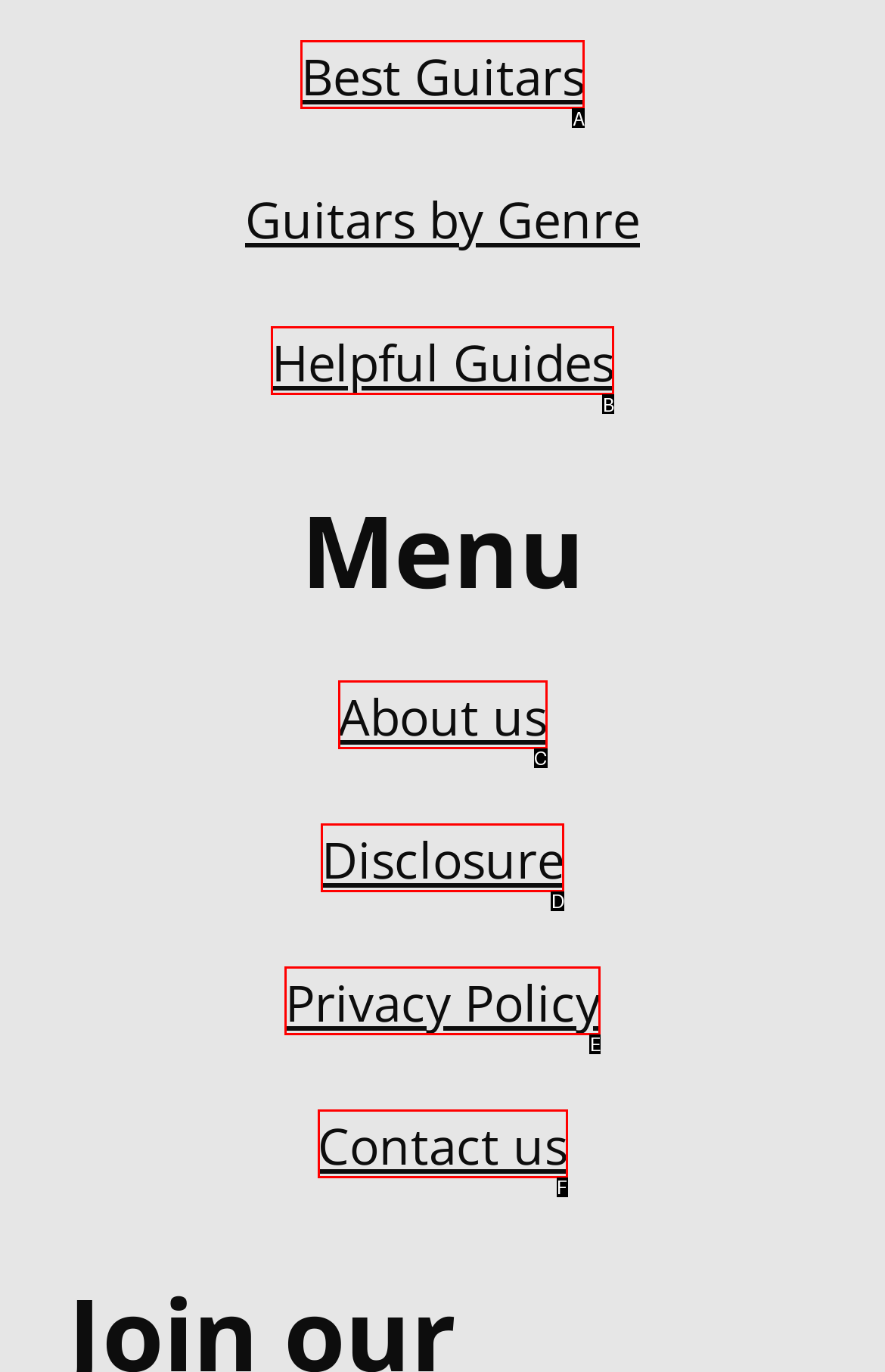Find the HTML element that corresponds to the description: Terms & Conditions. Indicate your selection by the letter of the appropriate option.

None